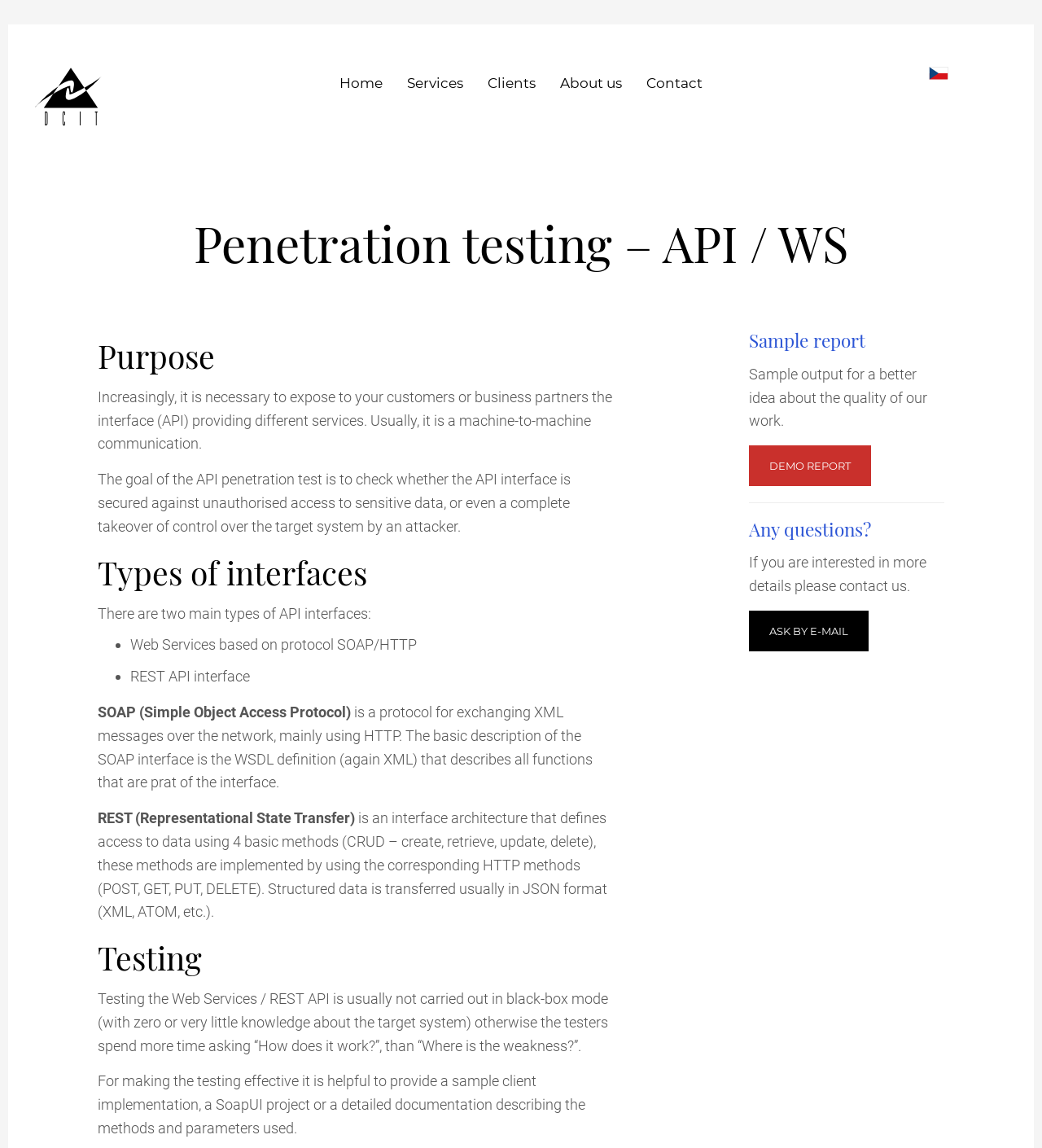What is the usual format of structured data transfer in REST API?
Using the visual information from the image, give a one-word or short-phrase answer.

JSON